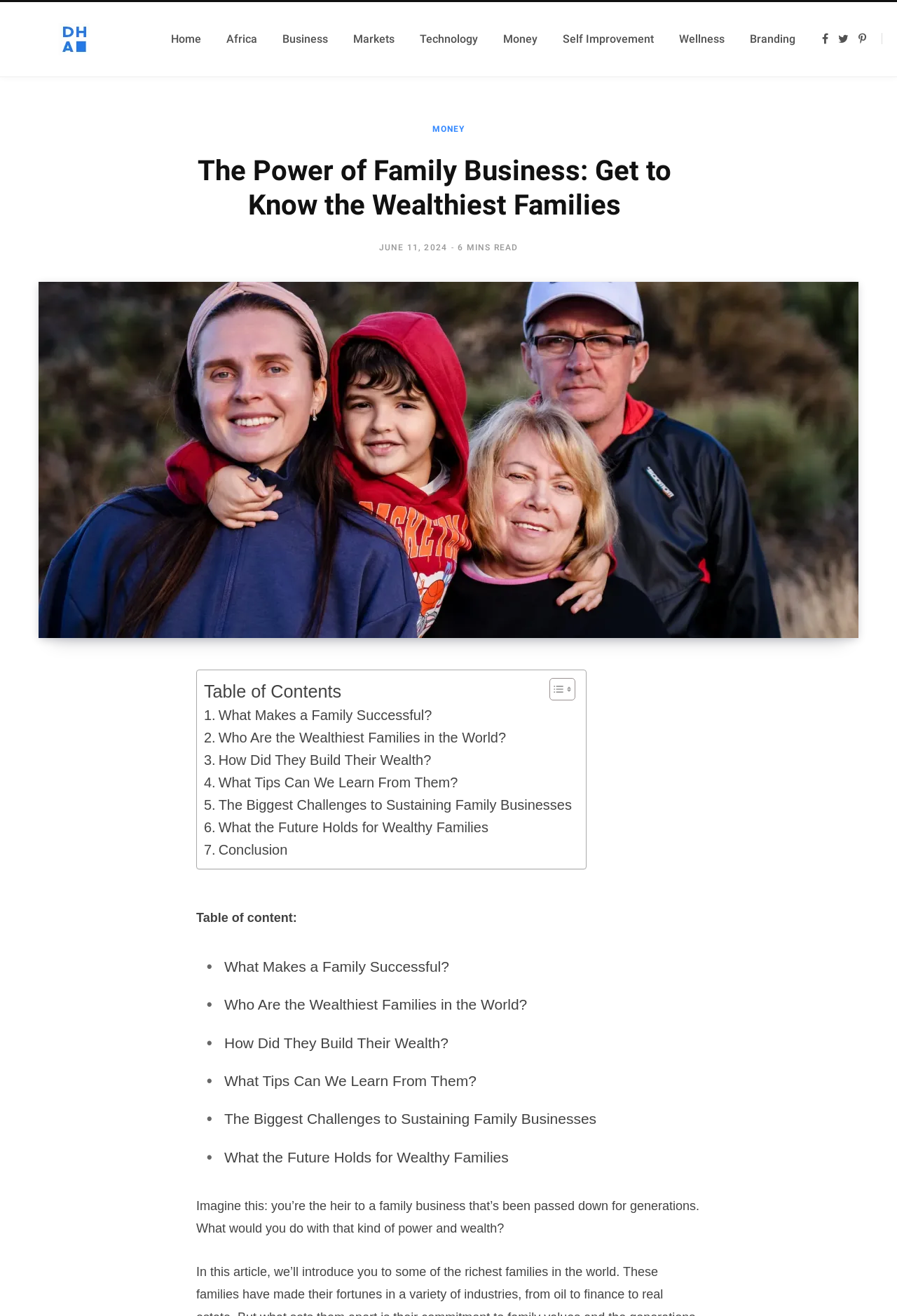Describe all significant elements and features of the webpage.

This webpage is about the power of family businesses and features an article titled "The Power of Family Business: Get to Know the Wealthiest Families". At the top left corner, there is a logo of "Dream Hub Africa" with a link to the website. Next to it, there is a navigation menu with links to various sections such as "Home", "Africa", "Business", "Markets", "Technology", "Money", "Self Improvement", "Wellness", and "Branding".

Below the navigation menu, there are social media links to Facebook, Twitter, and Pinterest at the top right corner. The main content of the webpage is divided into two sections. The left section has a heading "The Power of Family Business: Get to Know the Wealthiest Families" and a subheading "JUNE 11, 2024" with a time indicator. Below it, there is a static text "6 MINS READ" indicating the reading time of the article.

The main article is accompanied by an image of a happy family standing beside each other while smiling at the camera. The article is divided into sections with headings such as "What Makes a Family Successful?", "Who Are the Wealthiest Families in the World?", "How Did They Build Their Wealth?", "What Tips Can We Learn From Them?", "The Biggest Challenges to Sustaining Family Businesses", and "What the Future Holds for Wealthy Families". Each section has a link to toggle the table of contents.

At the bottom of the webpage, there is a table of contents with links to each section of the article. Below it, there is a static text "Imagine this: you’re the heir to a family business that’s been passed down for generations. What would you do with that kind of power and wealth?" which is a summary of the article's main theme.